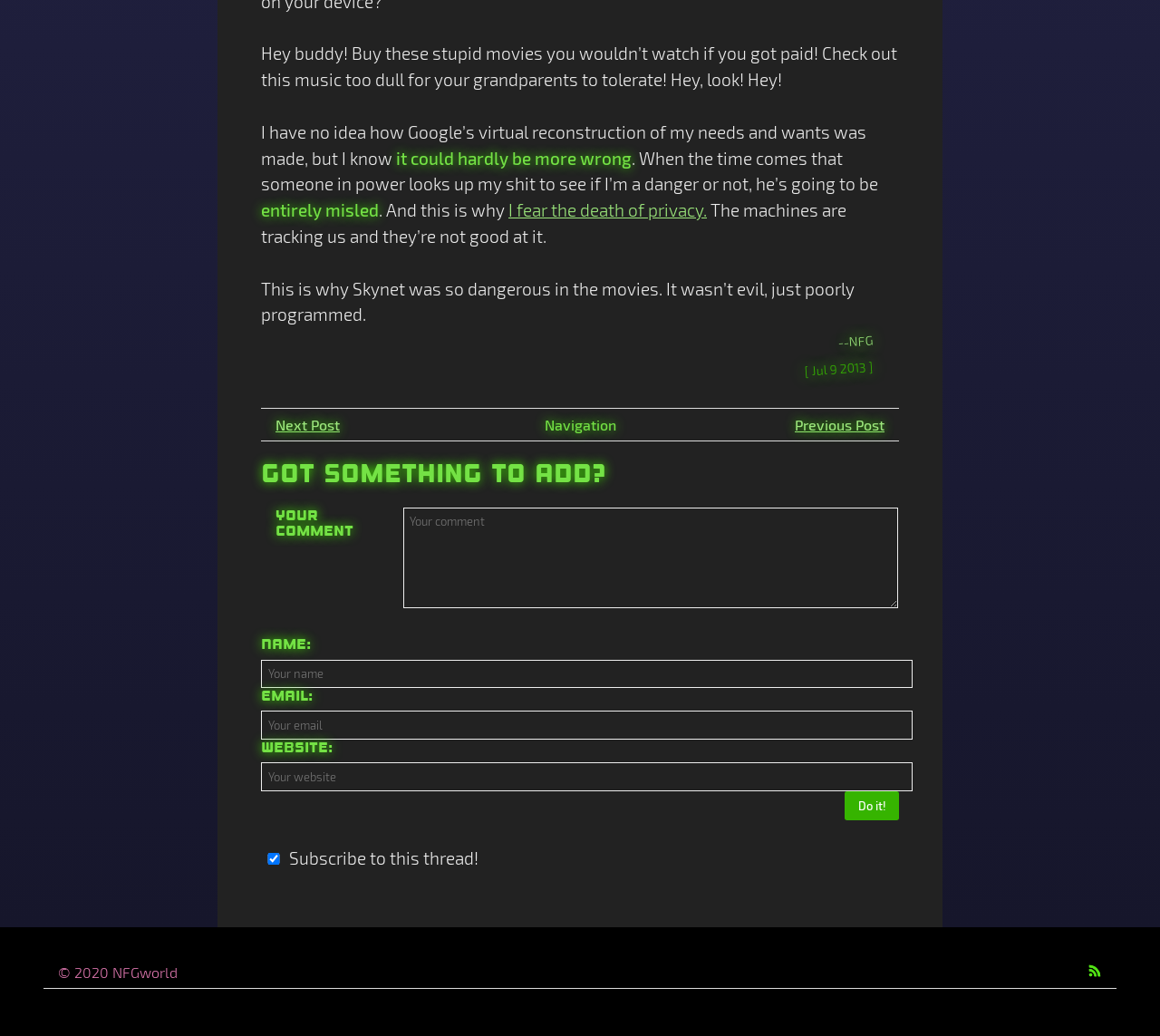Give a short answer using one word or phrase for the question:
What is the purpose of the form at the bottom?

To leave a comment